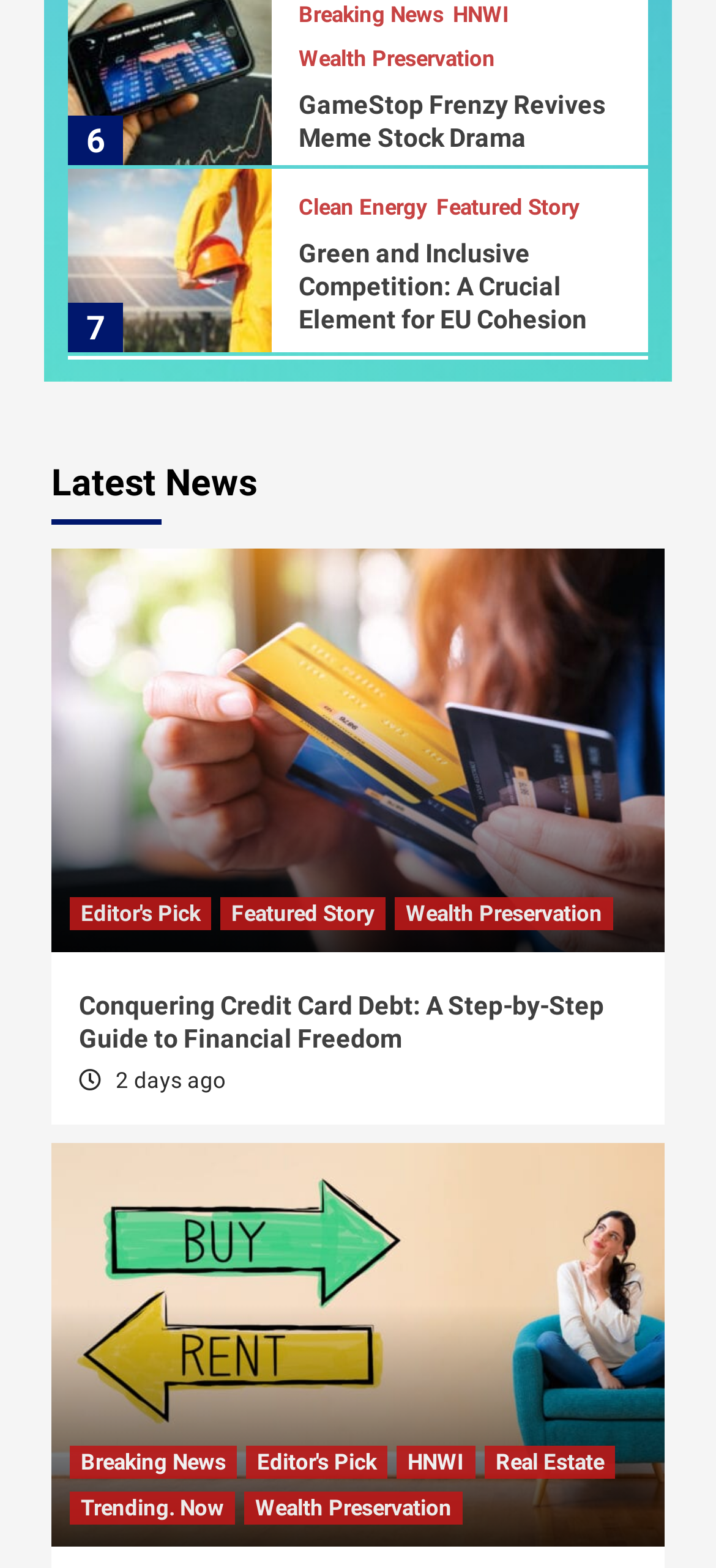Identify the bounding box coordinates of the clickable region required to complete the instruction: "View the latest news". The coordinates should be given as four float numbers within the range of 0 and 1, i.e., [left, top, right, bottom].

[0.072, 0.281, 0.928, 0.35]